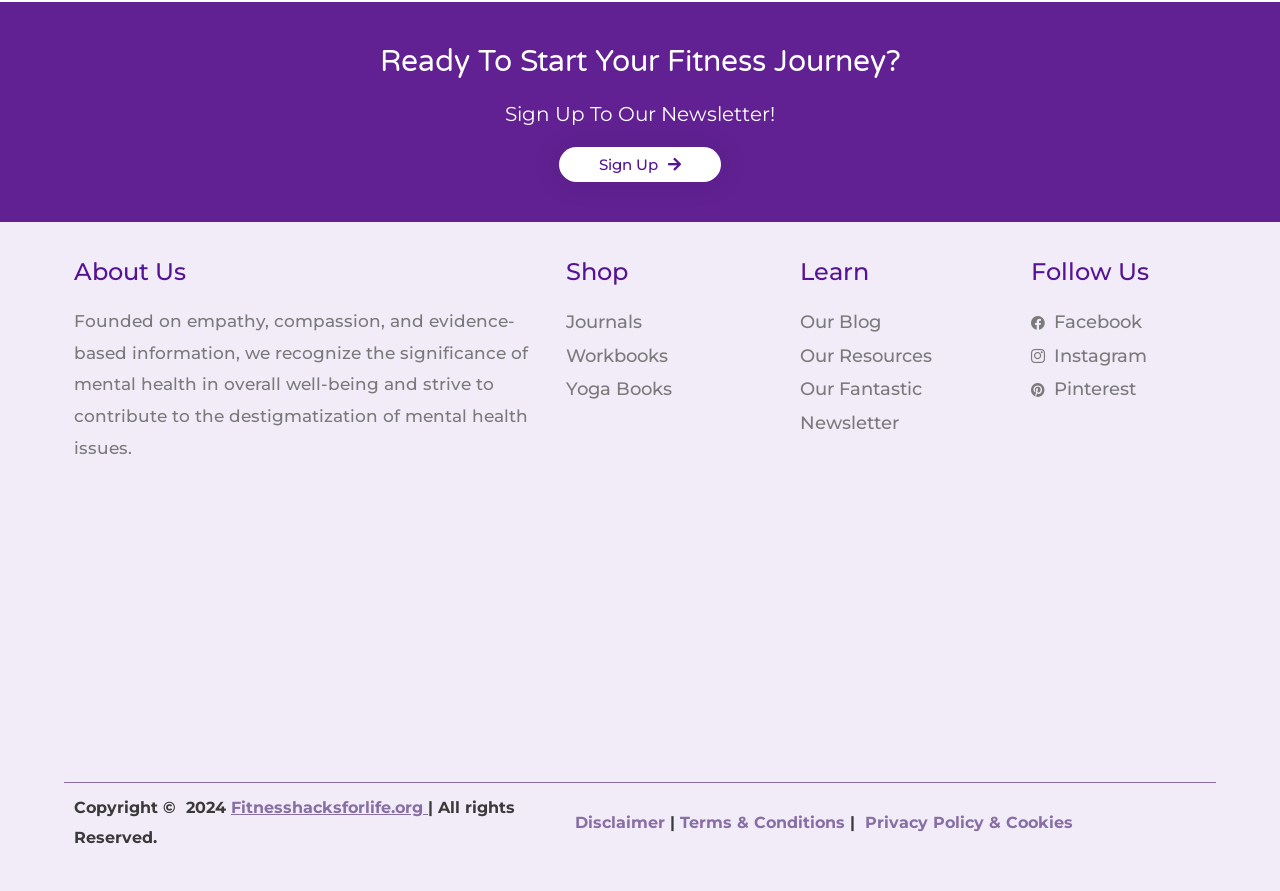Locate the bounding box coordinates of the item that should be clicked to fulfill the instruction: "Learn more about the blog".

[0.625, 0.344, 0.79, 0.381]